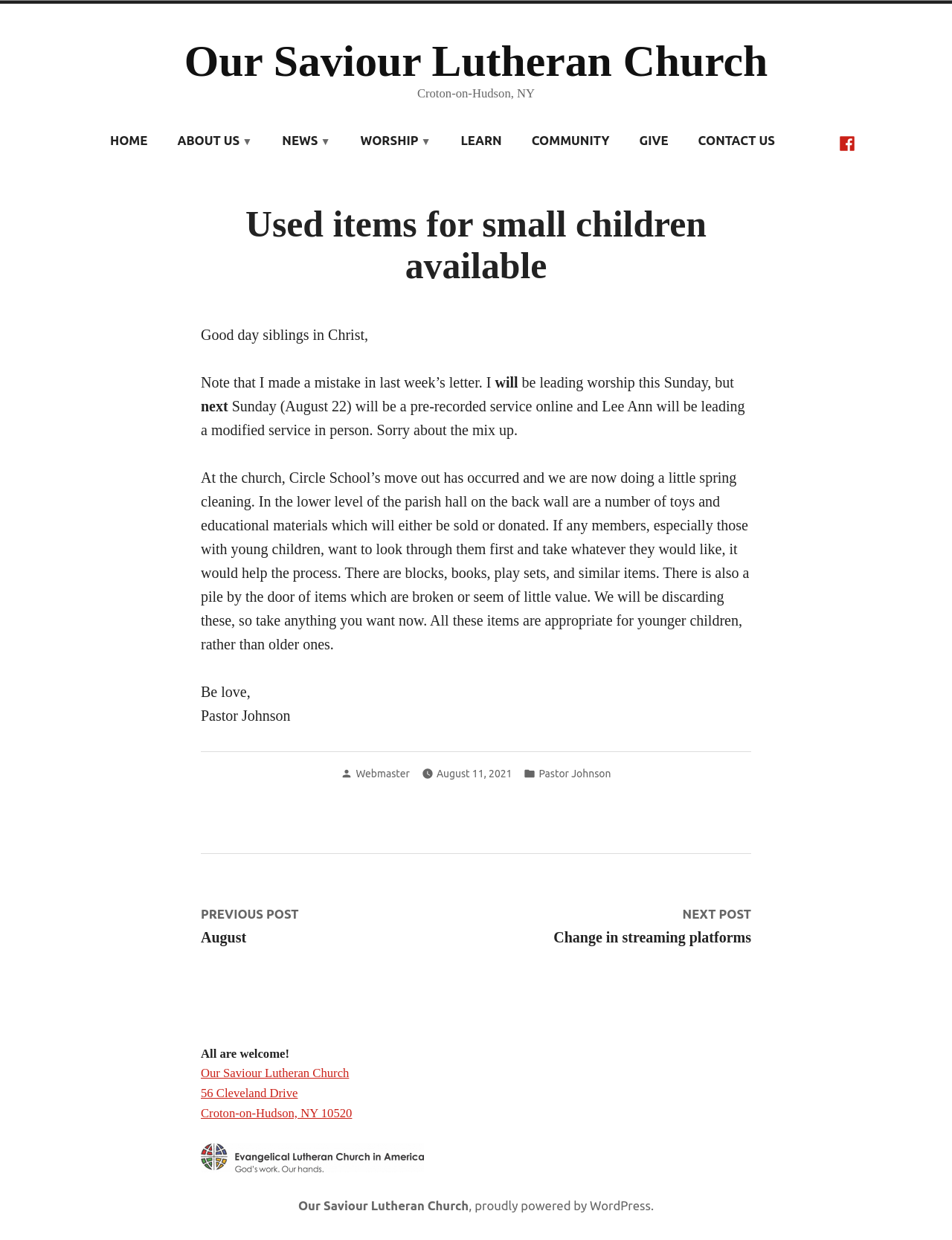Using the webpage screenshot, locate the HTML element that fits the following description and provide its bounding box: "August 11, 2021".

[0.459, 0.617, 0.538, 0.63]